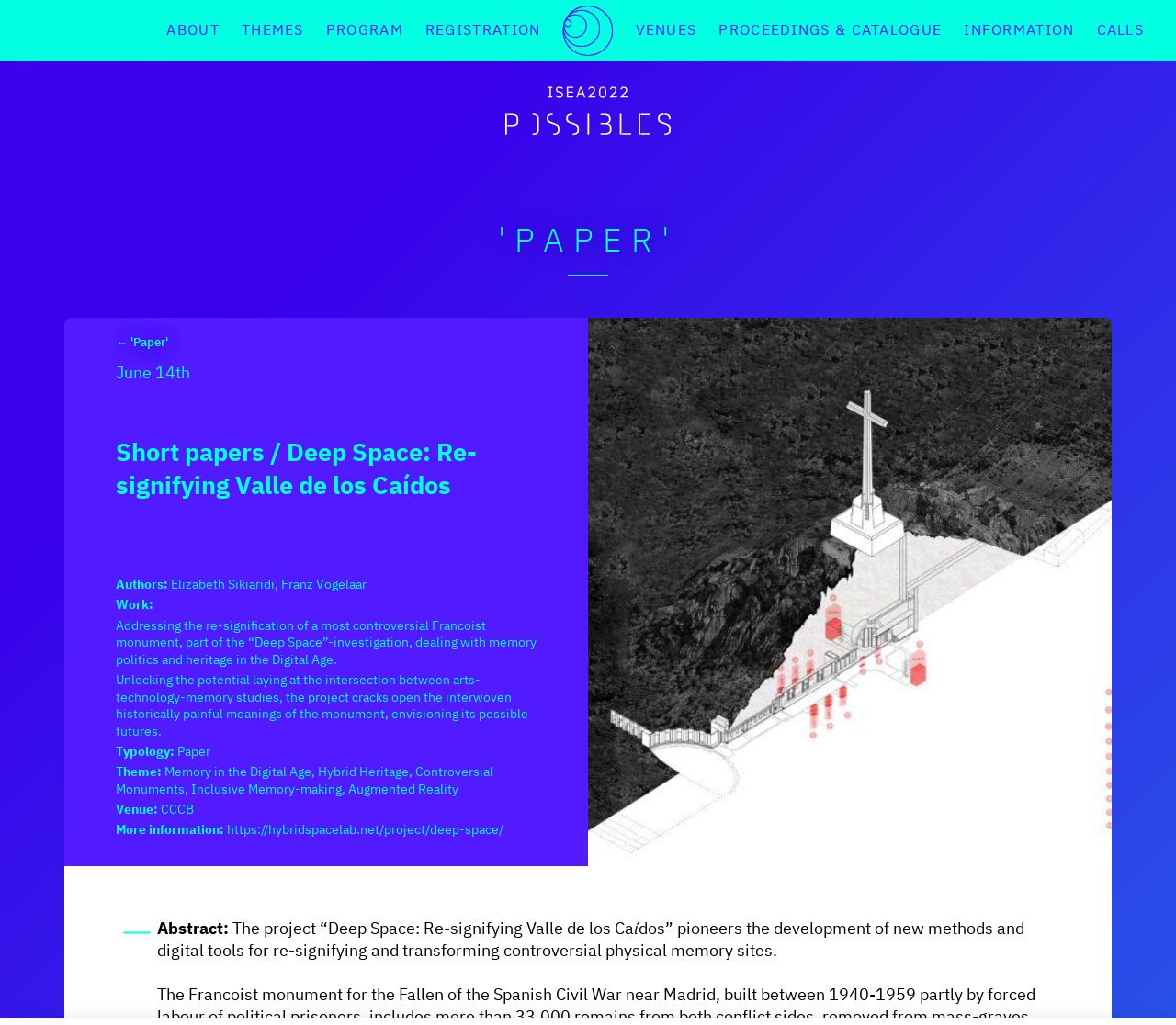Detail the features and information presented on the webpage.

This webpage appears to be a paper presentation page for the "Deep Space: Re-signifying Valle de los Caídos" project at the ISEA2022 conference. 

At the top of the page, there is a navigation menu with 8 links: "ABOUT", "THEMES", "PROGRAM", "REGISTRATION", "VENUES", "PROCEEDINGS & CATALOGUE", "INFORMATION", and "CALLS". 

Below the navigation menu, there is a canvas element, followed by a link to "Isea 2022 - Possibles". 

The main content of the page is divided into sections. The first section has a heading "PAPER" and contains a link to the paper. 

Below this section, there is a link to navigate back, indicated by the "←" symbol, and another link to the paper. 

The next section displays the date "June 14th". 

Following this, there is a heading "Short papers / Deep Space: Re-signifying Valle de los Caídos", which is the title of the paper. 

The paper's details are then presented, including the authors' names, "Elizabeth Sikiaridi, Franz Vogelaar", and a brief description of the work. 

The description is divided into two paragraphs, explaining the project's focus on re-signifying a controversial Francoist monument and its potential to unlock new meanings and futures for the monument. 

Below the description, there are several sections displaying additional information about the paper, including its typology, theme, venue, and more information with a link to the project's website. 

Finally, there is an abstract section, which summarizes the project's goals and objectives.